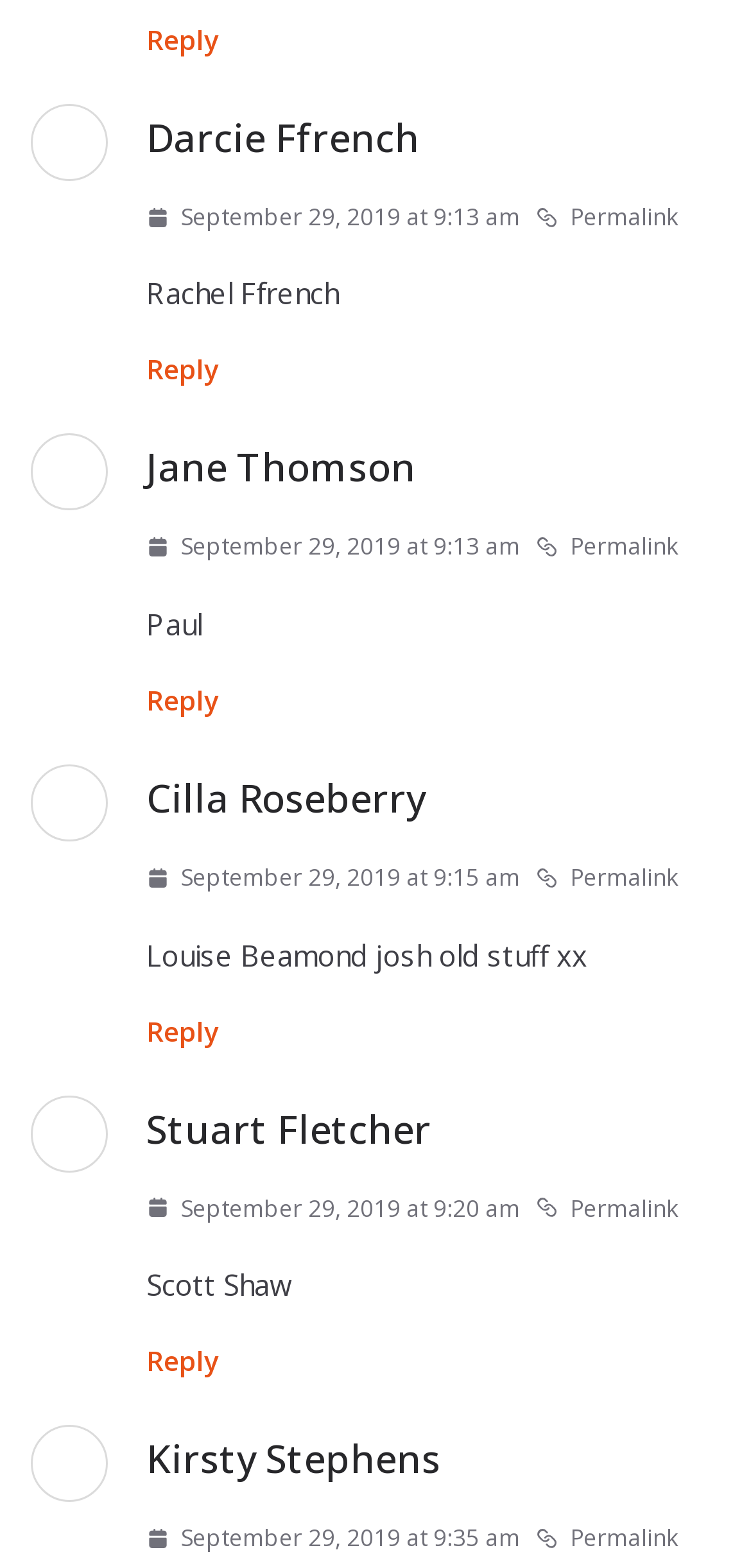Locate the bounding box coordinates of the clickable element to fulfill the following instruction: "Reply to Jane Thomson". Provide the coordinates as four float numbers between 0 and 1 in the format [left, top, right, bottom].

[0.195, 0.435, 0.292, 0.458]